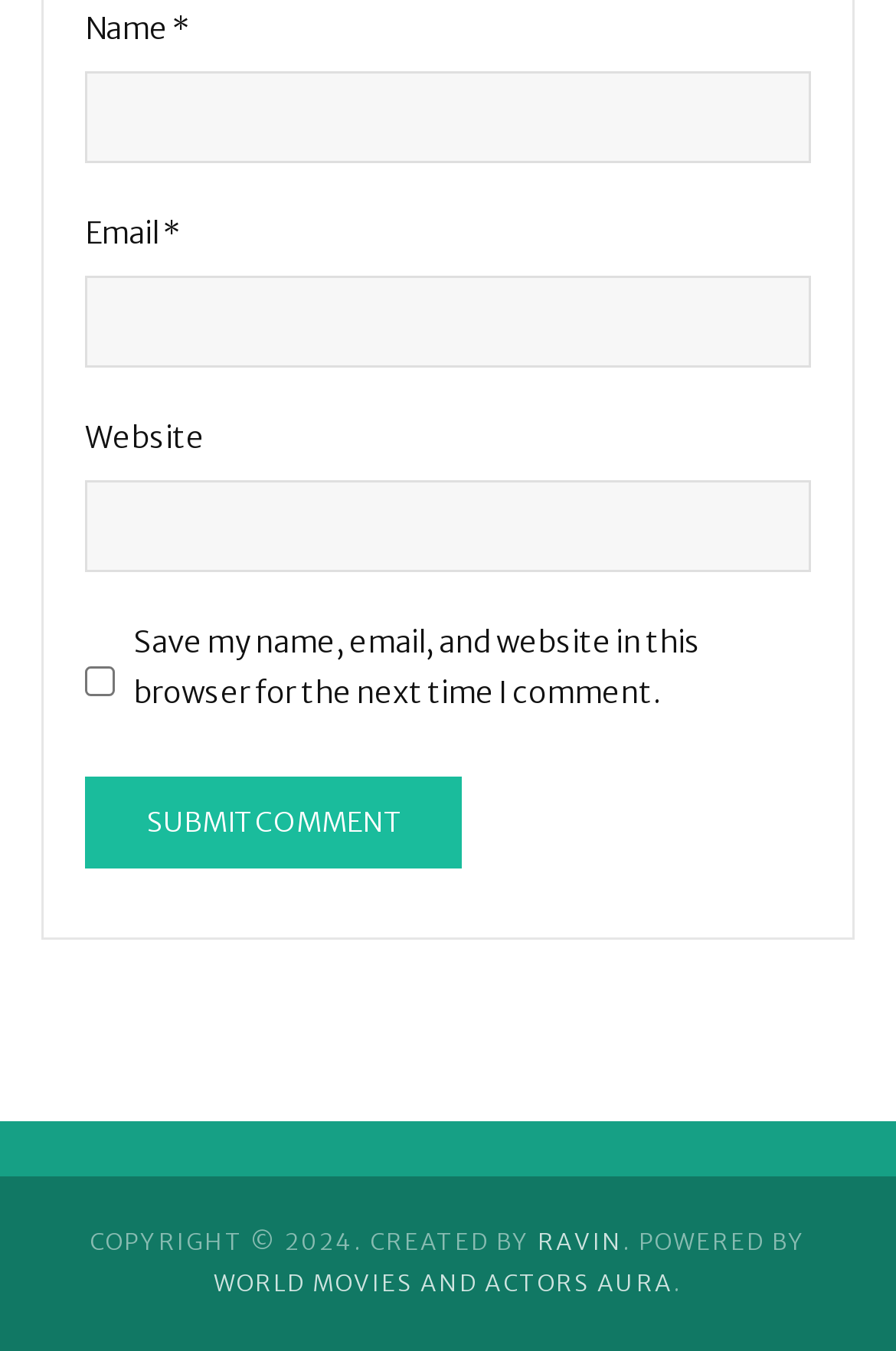Answer the question below using just one word or a short phrase: 
What is the label of the first text box?

Name